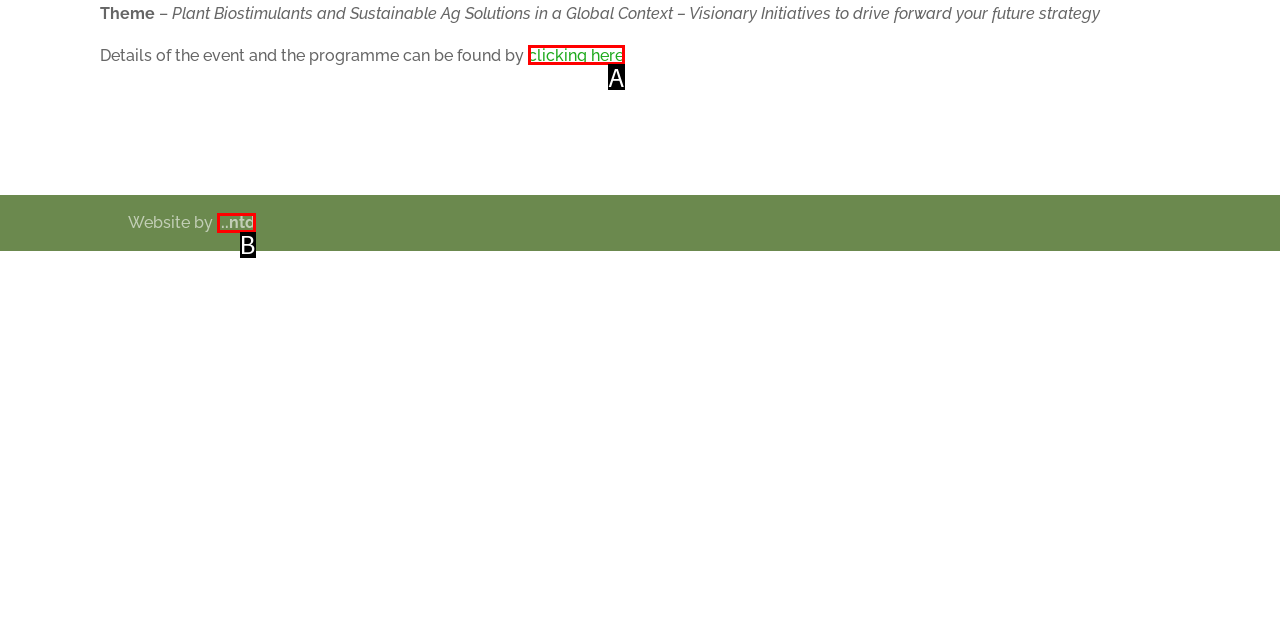Select the HTML element that corresponds to the description: ...ntd. Reply with the letter of the correct option.

B